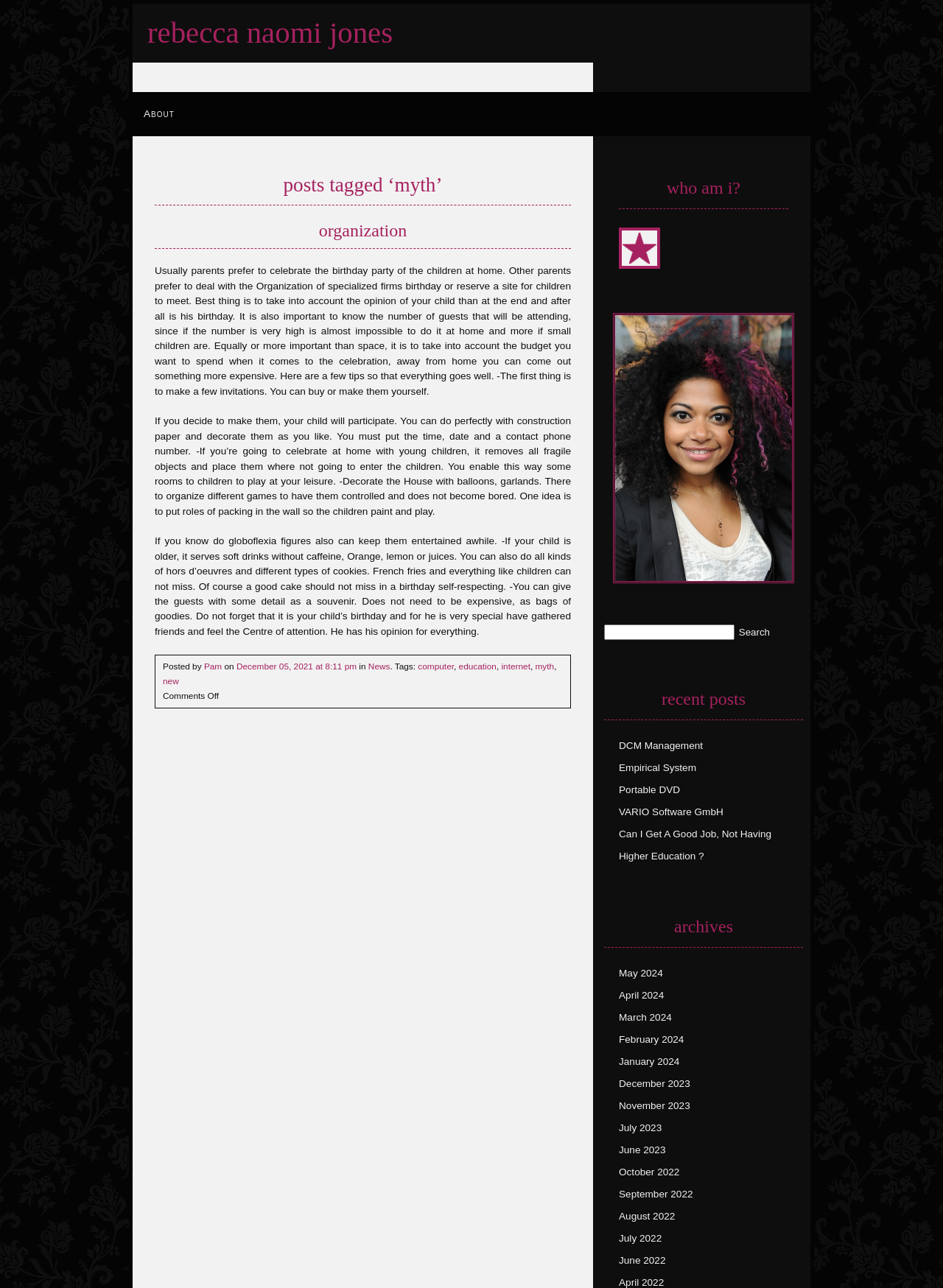How many images are there on the webpage?
Please provide a comprehensive answer to the question based on the webpage screenshot.

I found the answer by looking at the webpage and counting the number of images. I found two images, one below the heading 'who am i?' and another below the search box.